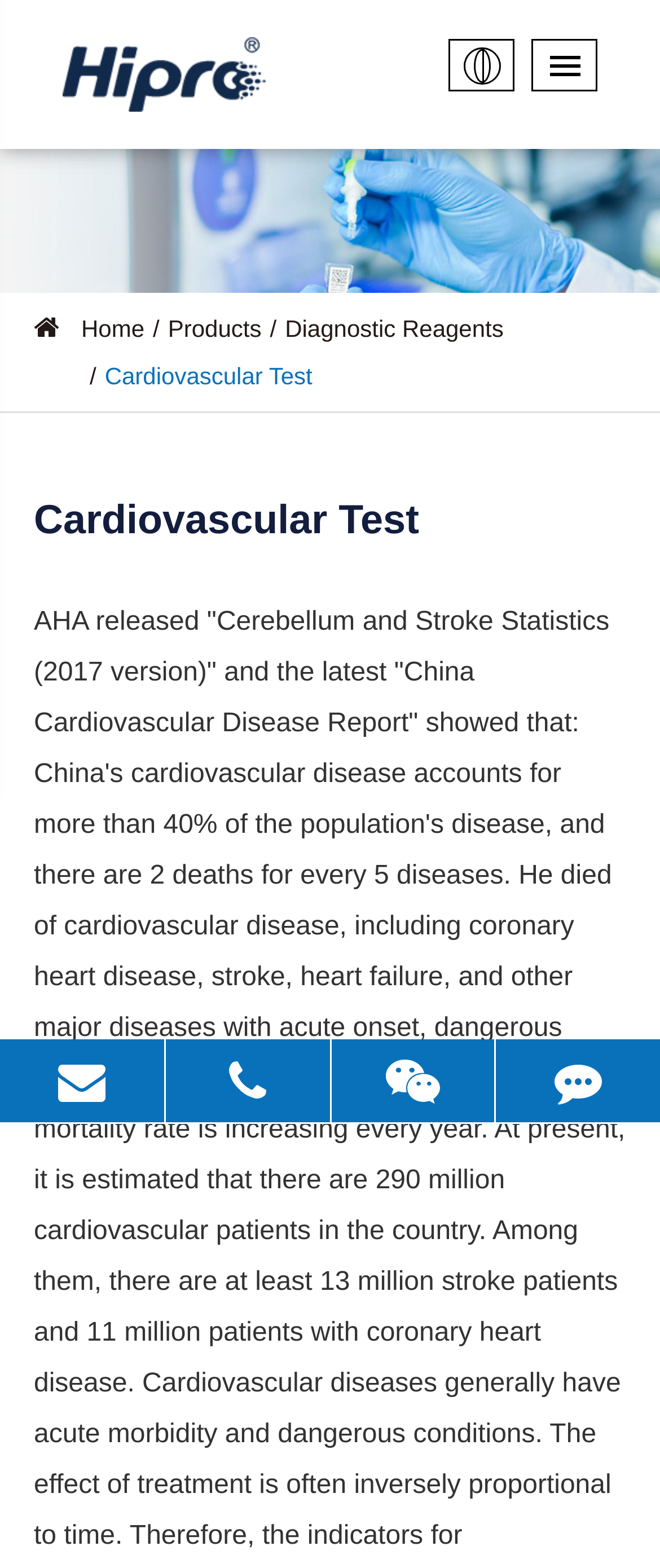Determine the bounding box coordinates of the clickable region to execute the instruction: "visit Hipro Biotechnology Co.,Ltd website". The coordinates should be four float numbers between 0 and 1, denoted as [left, top, right, bottom].

[0.095, 0.024, 0.403, 0.071]